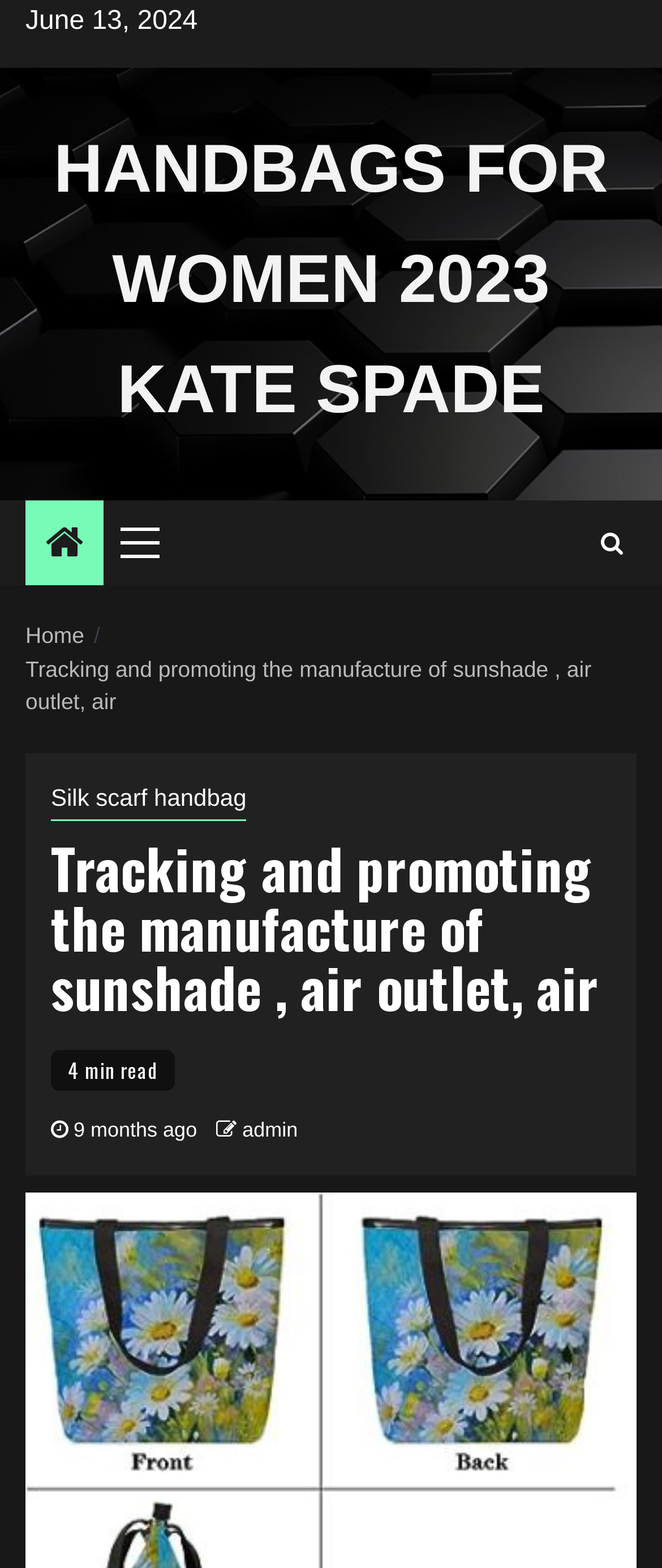Please provide a one-word or short phrase answer to the question:
What is the date displayed on the webpage?

June 13, 2024